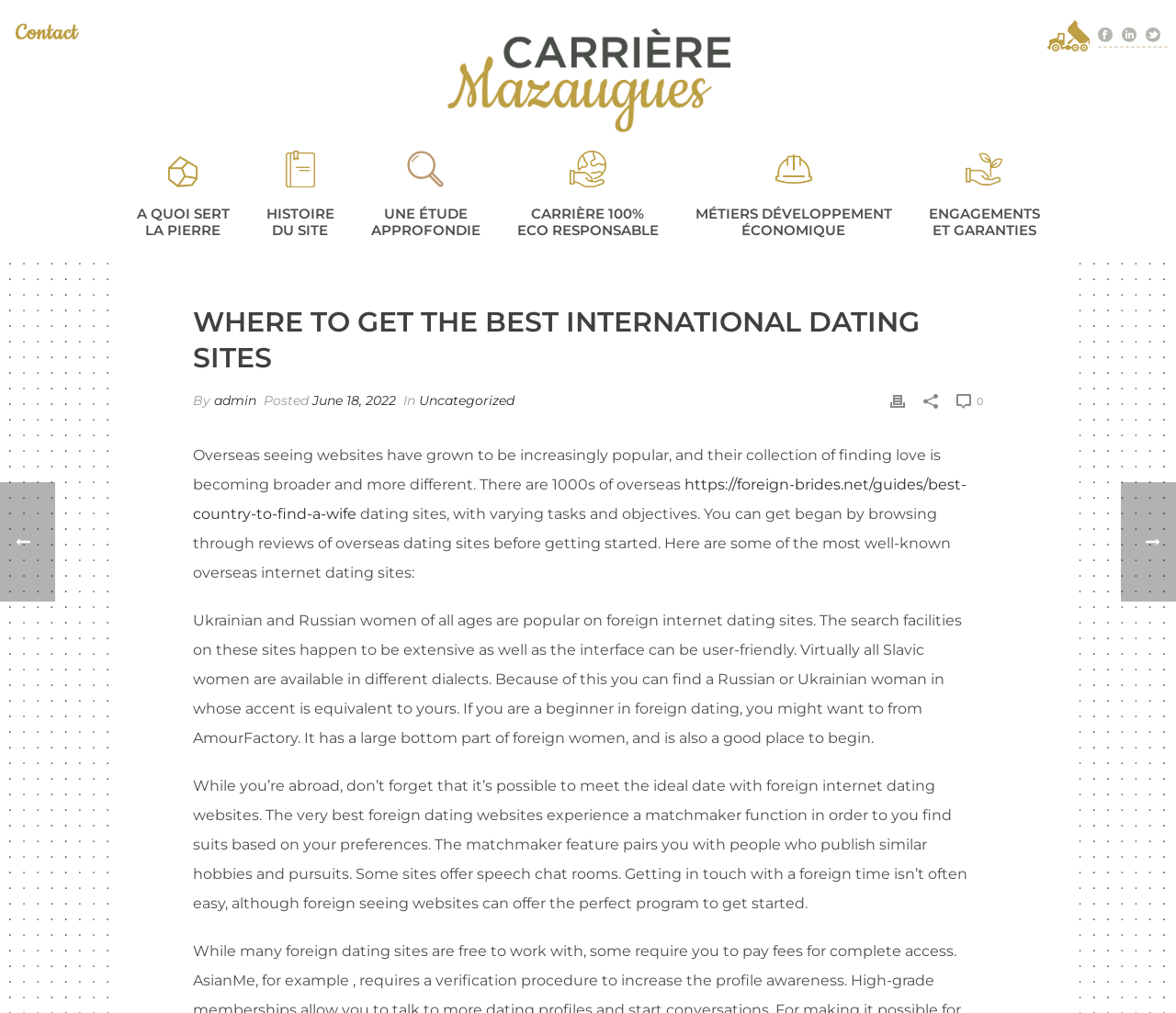Based on what you see in the screenshot, provide a thorough answer to this question: What is the topic of the article?

Based on the content of the webpage, the topic of the article is international dating sites, as it discusses the popularity of overseas dating websites and provides information on how to find the best international dating sites.